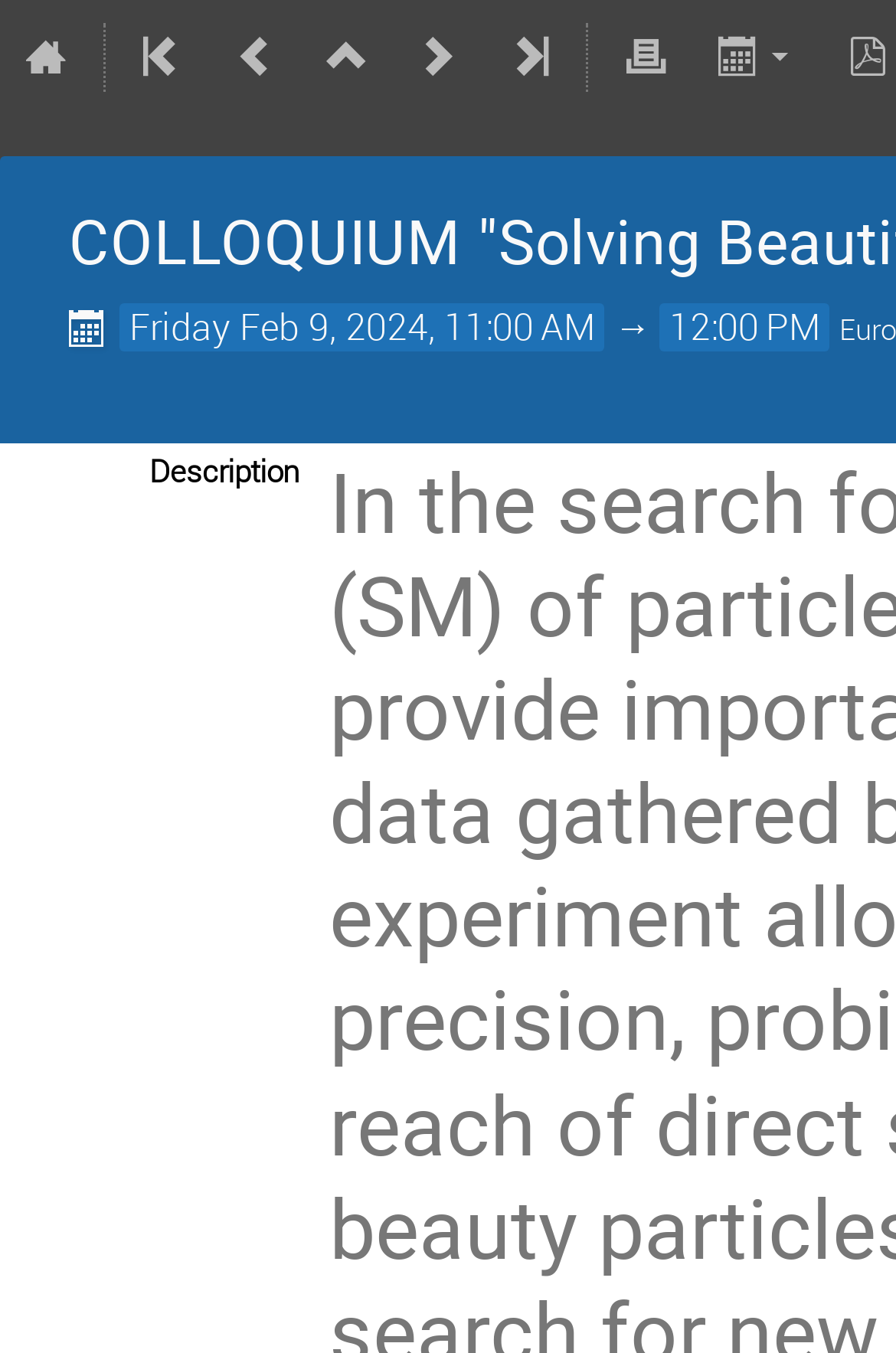Bounding box coordinates should be in the format (top-left x, top-left y, bottom-right x, bottom-right y) and all values should be floating point numbers between 0 and 1. Determine the bounding box coordinate for the UI element described as: title="Printable version"

[0.67, 0.0, 0.772, 0.085]